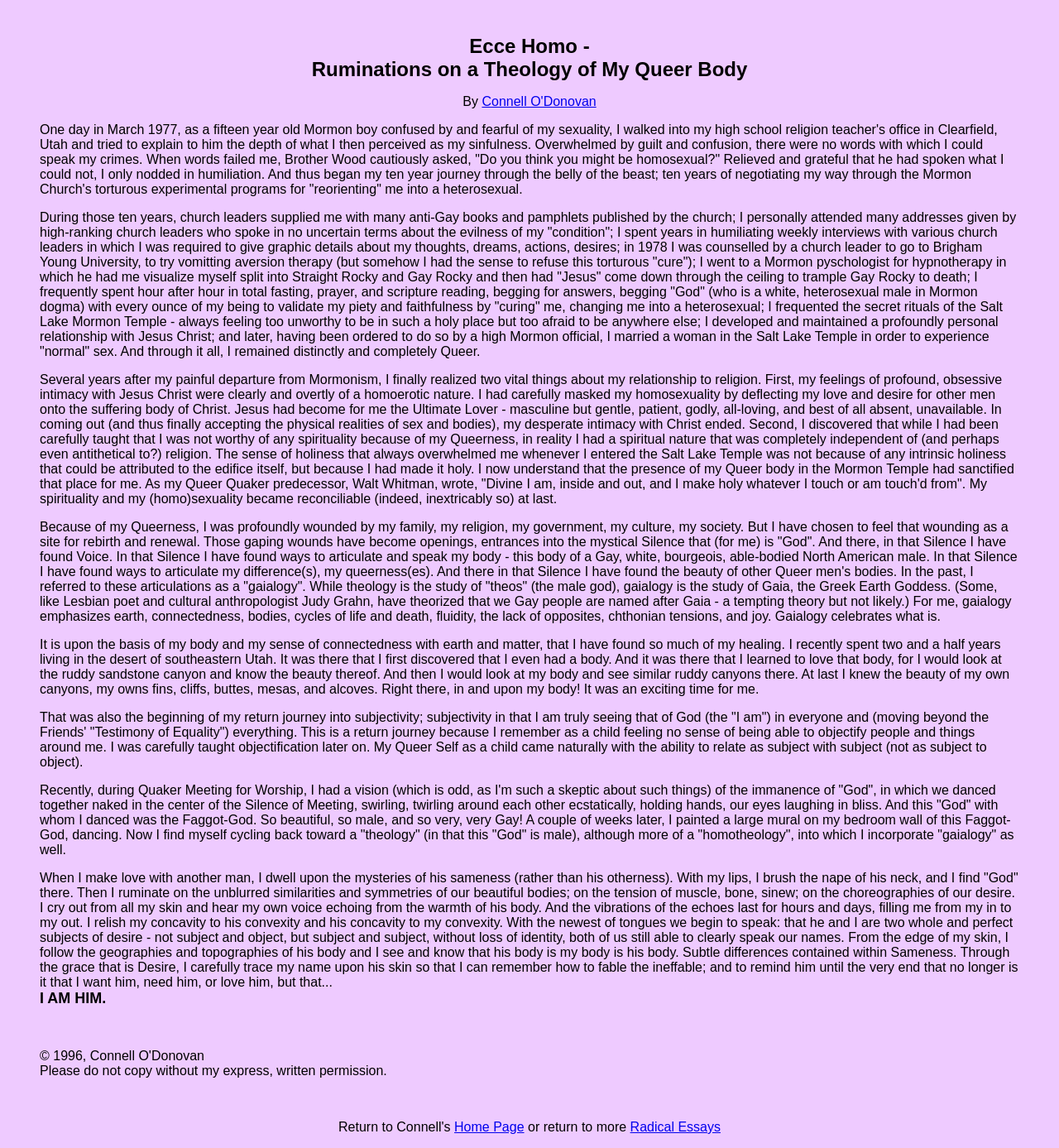Respond to the question below with a single word or phrase: What is the location mentioned in the text?

Utah